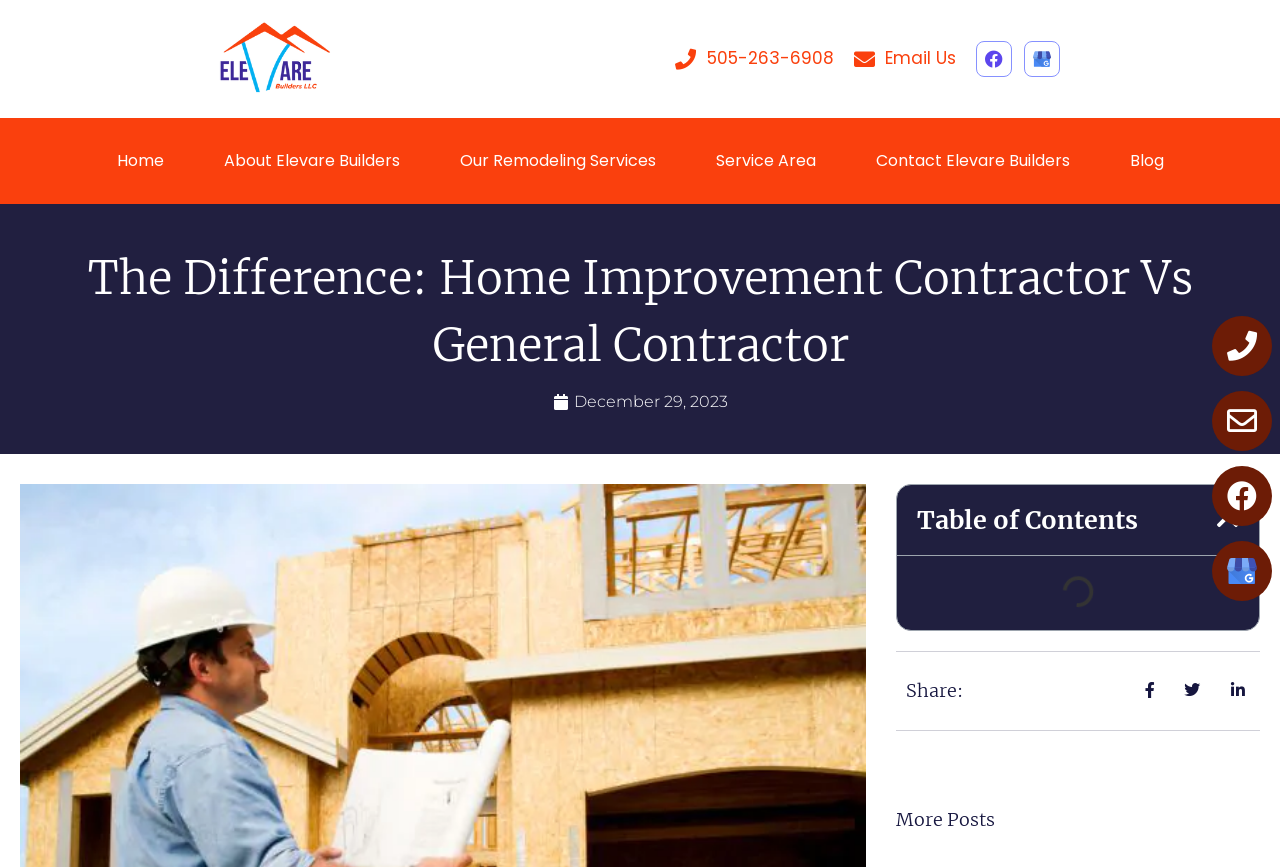What is the topic of the main article on this webpage?
Using the image, provide a detailed and thorough answer to the question.

I determined the topic by reading the heading 'The Difference: Home Improvement Contractor Vs General Contractor' which is a prominent element on the webpage, suggesting it's the main topic of the article.